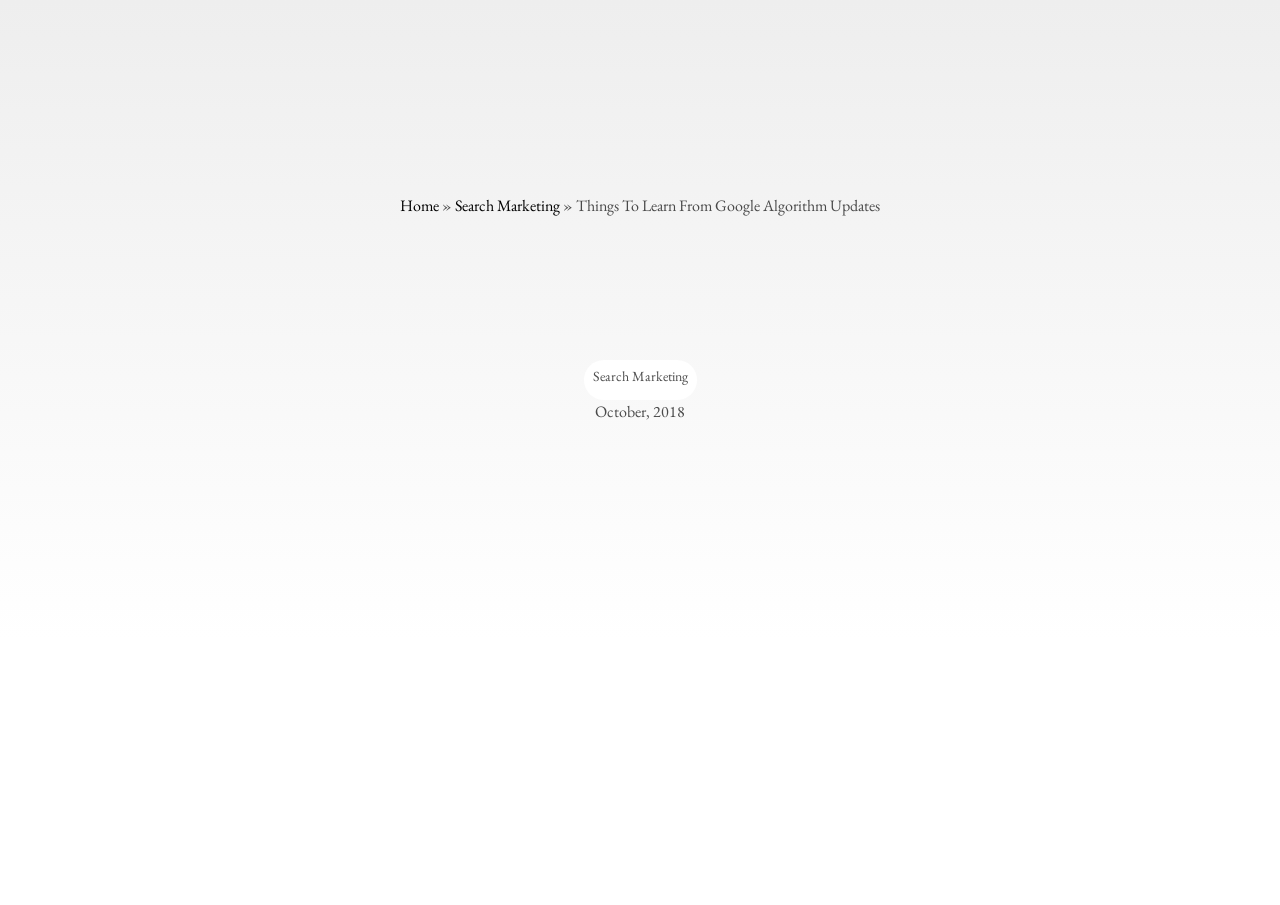Give a one-word or short phrase answer to this question: 
What is the date of the article?

October, 2018